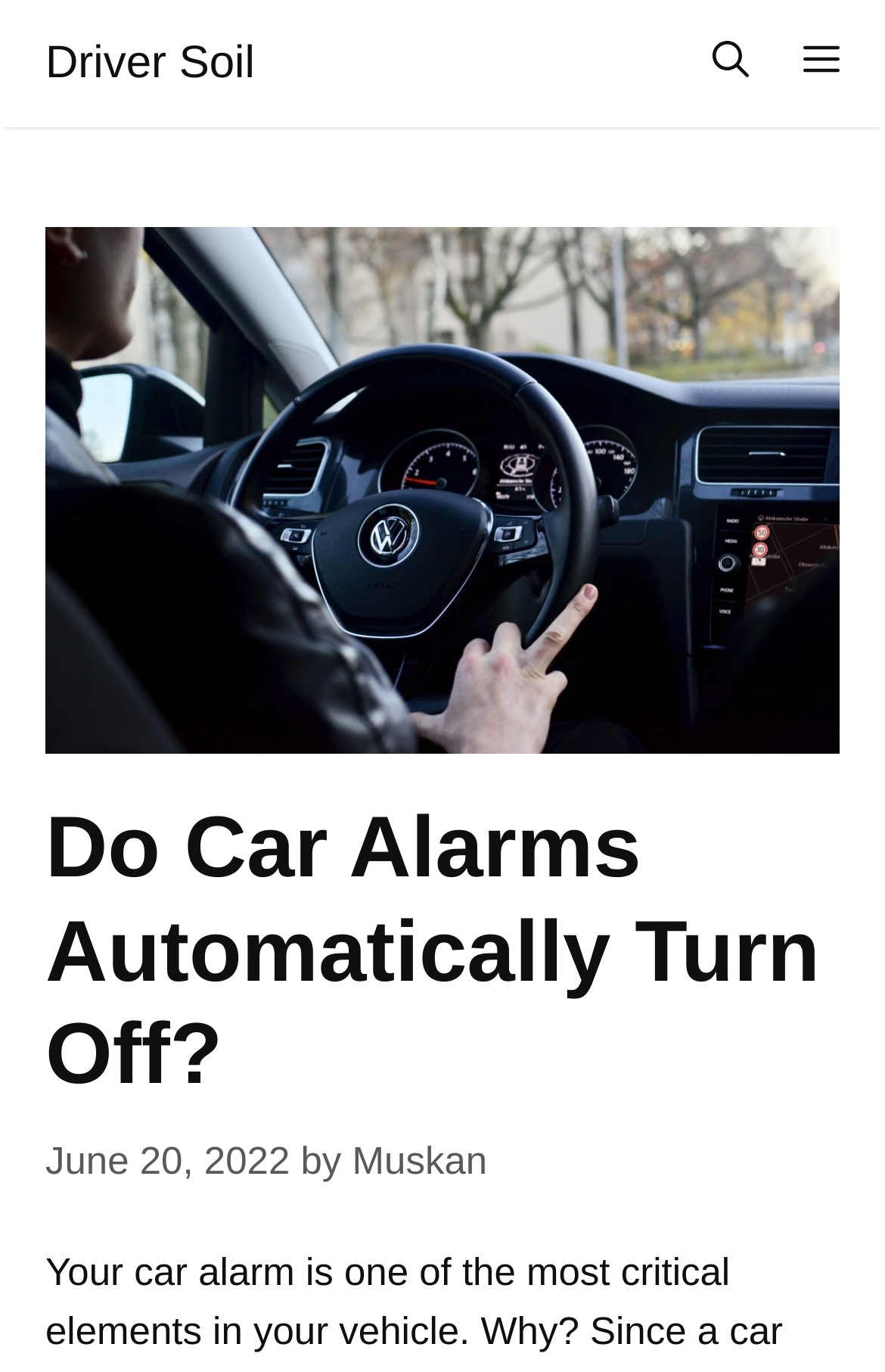Illustrate the webpage with a detailed description.

The webpage is about a blog post titled "Do Car Alarms Automatically Turn Off?" from the website "Driver Soil". At the top left corner, there is a link to the website's homepage, "Driver Soil". Next to it, on the top right corner, there is a button labeled "MENU" that controls a mobile menu. Further to the left of the "MENU" button, there is a link to "Open Search Bar".

Below the top navigation bar, the main content area is divided into a header section and a body section. The header section contains the title of the blog post, "Do Car Alarms Automatically Turn Off?", which is a heading element. Below the title, there is a timestamp indicating that the post was published on "June 20, 2022", followed by the author's name, "Muskan", which is a link.

The overall structure of the webpage is simple, with a clear hierarchy of elements and a focus on presenting the blog post's content.